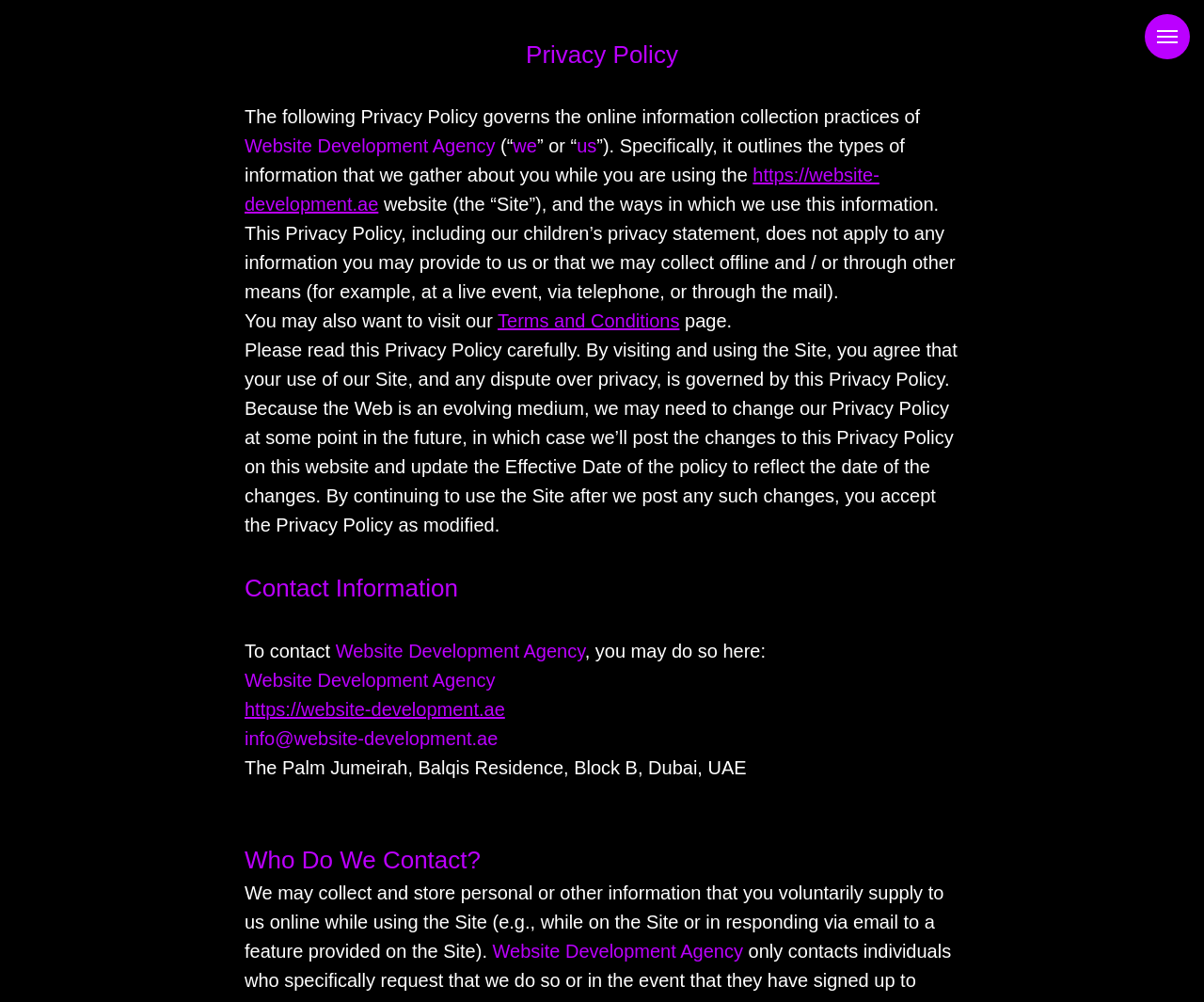Give a short answer to this question using one word or a phrase:
What is the location of the agency?

Dubai, UAE